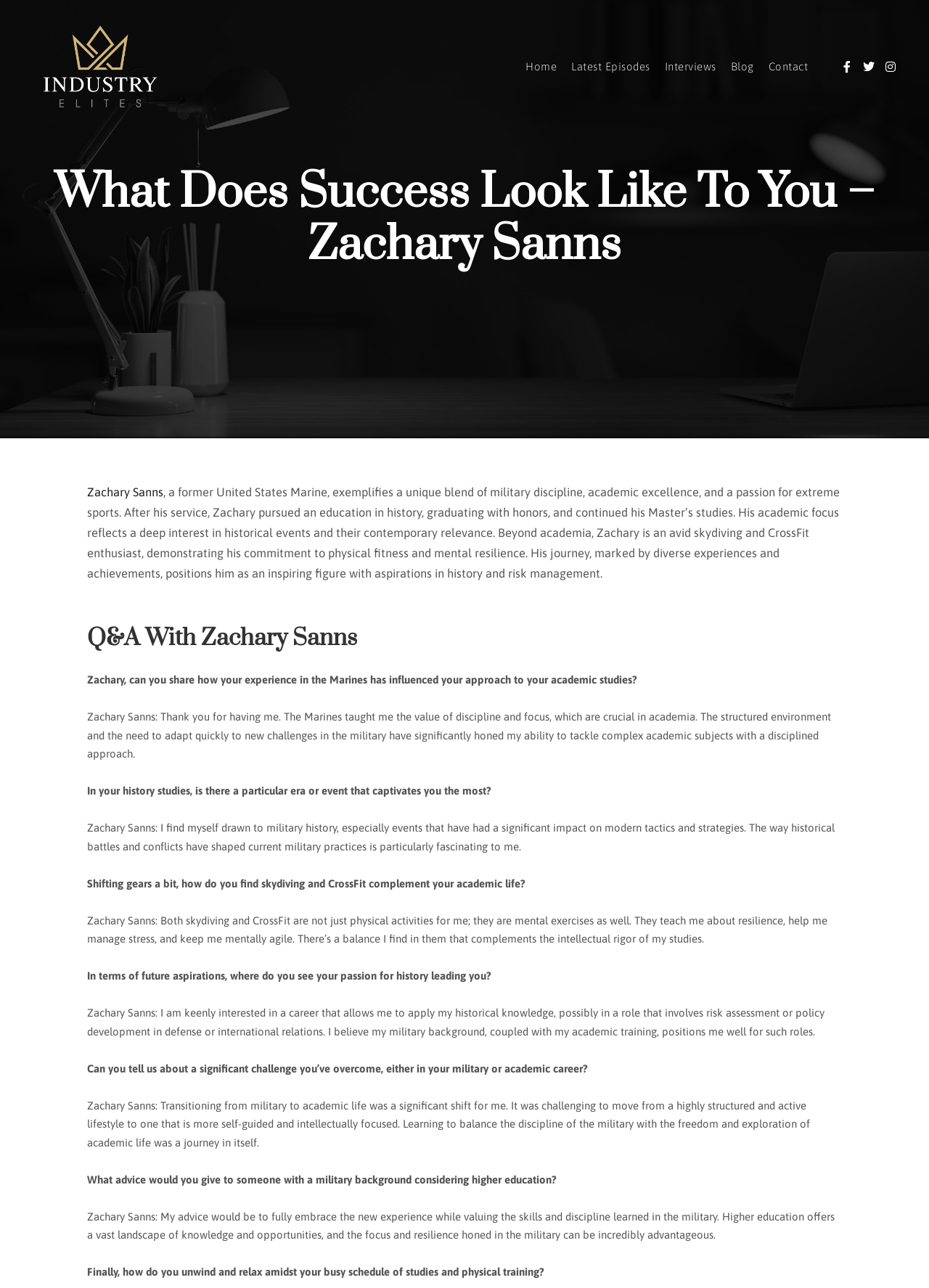Provide a thorough description of the webpage you see.

This webpage is about Zachary Sanns, a former United States Marine, who exemplifies a unique blend of military discipline, academic excellence, and a passion for extreme sports. At the top of the page, there is a navigation menu with links to "Home", "Latest Episodes", "Interviews", "Blog", and "Contact". On the top right corner, there are three social media icons.

Below the navigation menu, there is a heading that reads "What Does Success Look Like To You – Zachary Sanns". Underneath this heading, there is a link to Zachary Sanns' name, followed by a paragraph that describes his background, including his military service, academic achievements, and passion for extreme sports.

Further down the page, there is a section titled "Q&A With Zachary Sanns", which consists of a series of questions and answers. The questions are about Zachary's experience in the Marines, his approach to academic studies, his interests in history, and his passion for skydiving and CrossFit. The answers are provided in a conversational tone, offering insights into Zachary's thoughts and experiences.

Throughout the Q&A section, the text is arranged in a clean and organized manner, with clear headings and concise paragraphs. There are no images on the page, but the text is engaging and easy to follow. Overall, the webpage provides a detailed and informative look into Zachary Sanns' life and experiences.